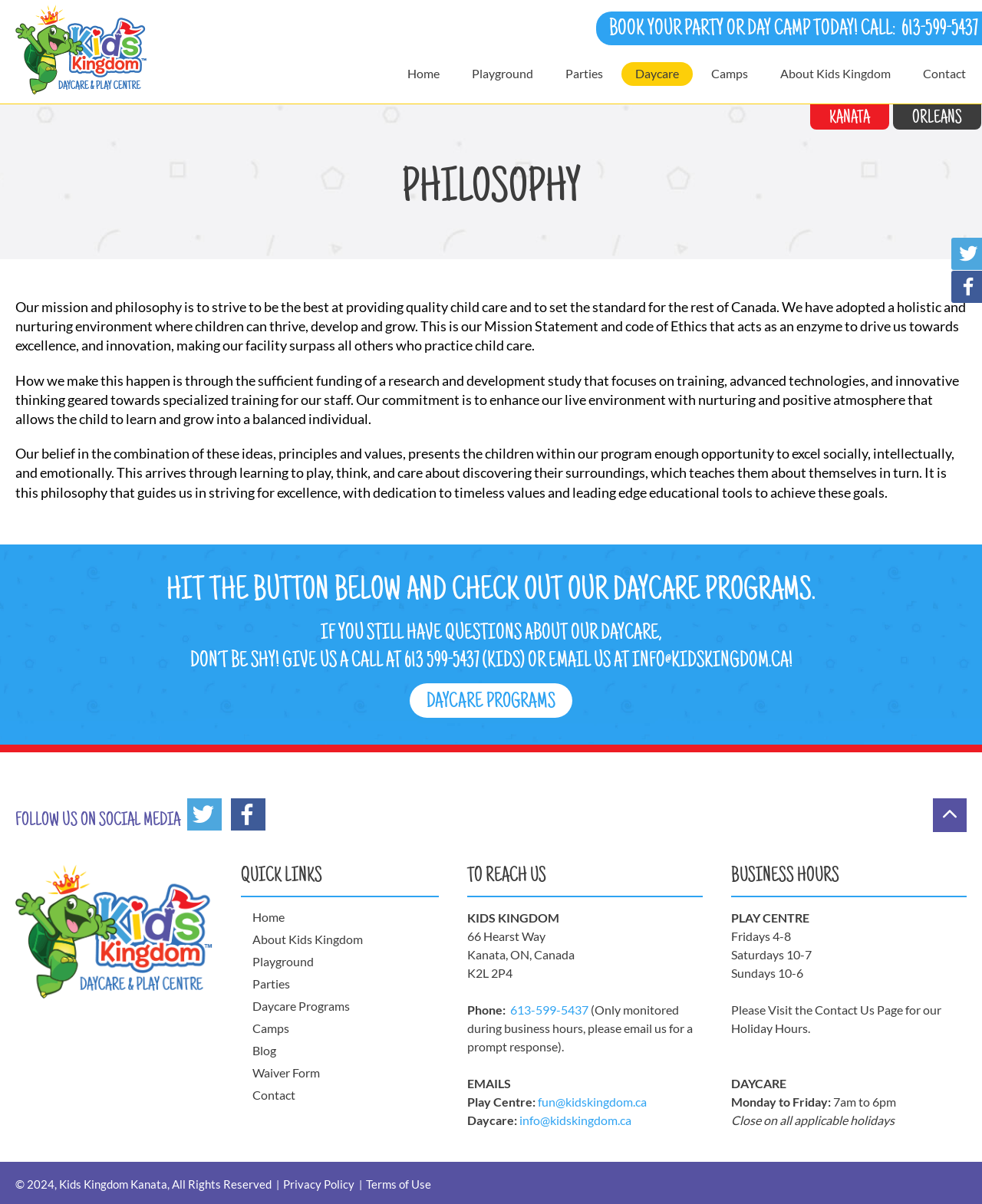Predict the bounding box coordinates of the UI element that matches this description: "Camps". The coordinates should be in the format [left, top, right, bottom] with each value between 0 and 1.

[0.257, 0.847, 0.447, 0.861]